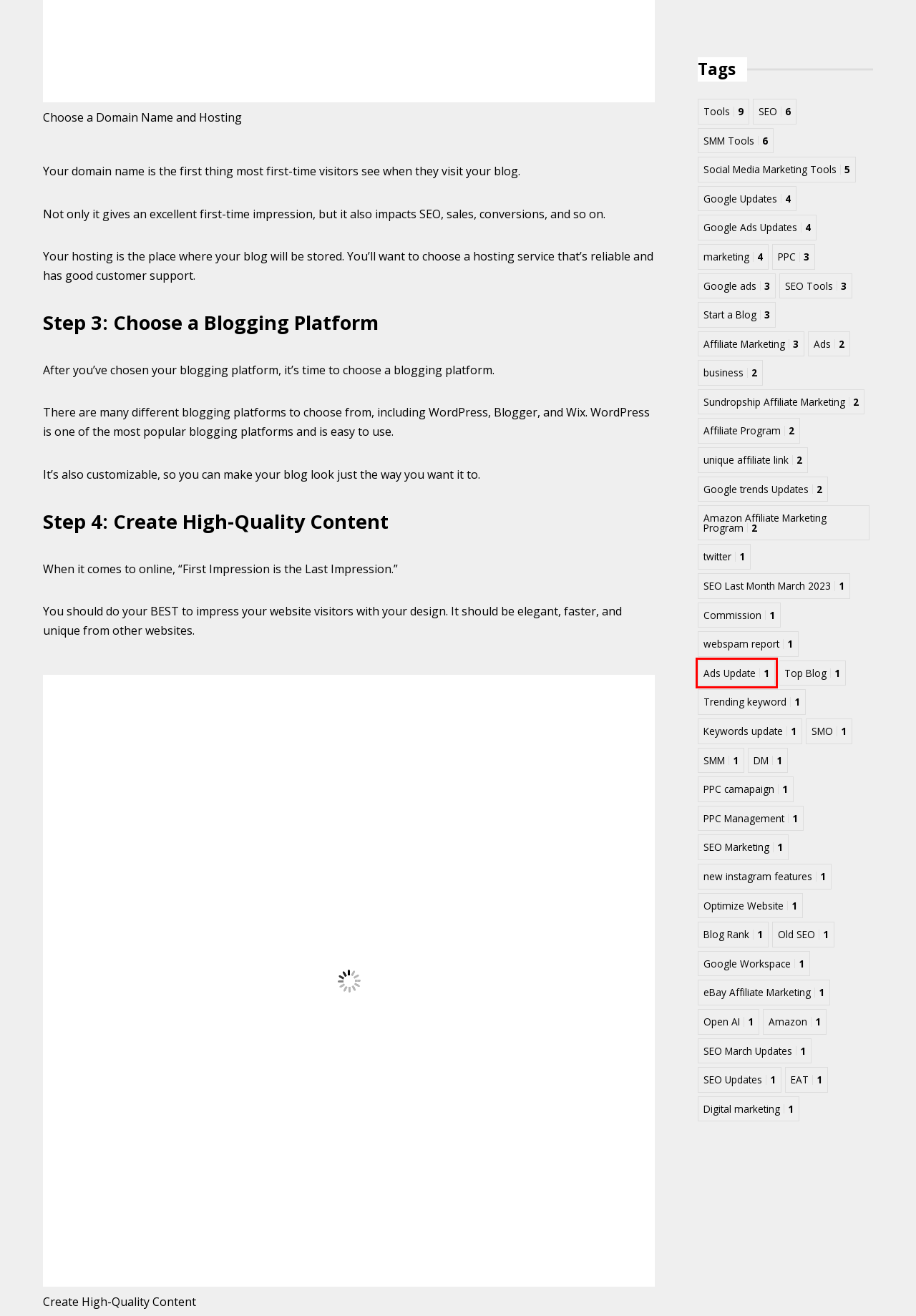You are provided with a screenshot of a webpage that has a red bounding box highlighting a UI element. Choose the most accurate webpage description that matches the new webpage after clicking the highlighted element. Here are your choices:
A. eBay Affiliate Marketing Archives - Bloggers Studio: Learn Blogging Tips & SEO, Affiliate Marketing
B. Open AI Archives - Bloggers Studio: Learn Blogging Tips & SEO, Affiliate Marketing
C. EAT Archives - Bloggers Studio: Learn Blogging Tips & SEO, Affiliate Marketing
D. Trending keyword Archives - Bloggers Studio: Learn Blogging Tips & SEO, Affiliate Marketing
E. Keywords update Archives - Bloggers Studio: Learn Blogging Tips & SEO, Affiliate Marketing
F. Top Blog Archives - Bloggers Studio: Learn Blogging Tips & SEO, Affiliate Marketing
G. Ads Update Archives - Bloggers Studio: Learn Blogging Tips & SEO, Affiliate Marketing
H. Optimize Website Archives - Bloggers Studio: Learn Blogging Tips & SEO, Affiliate Marketing

G